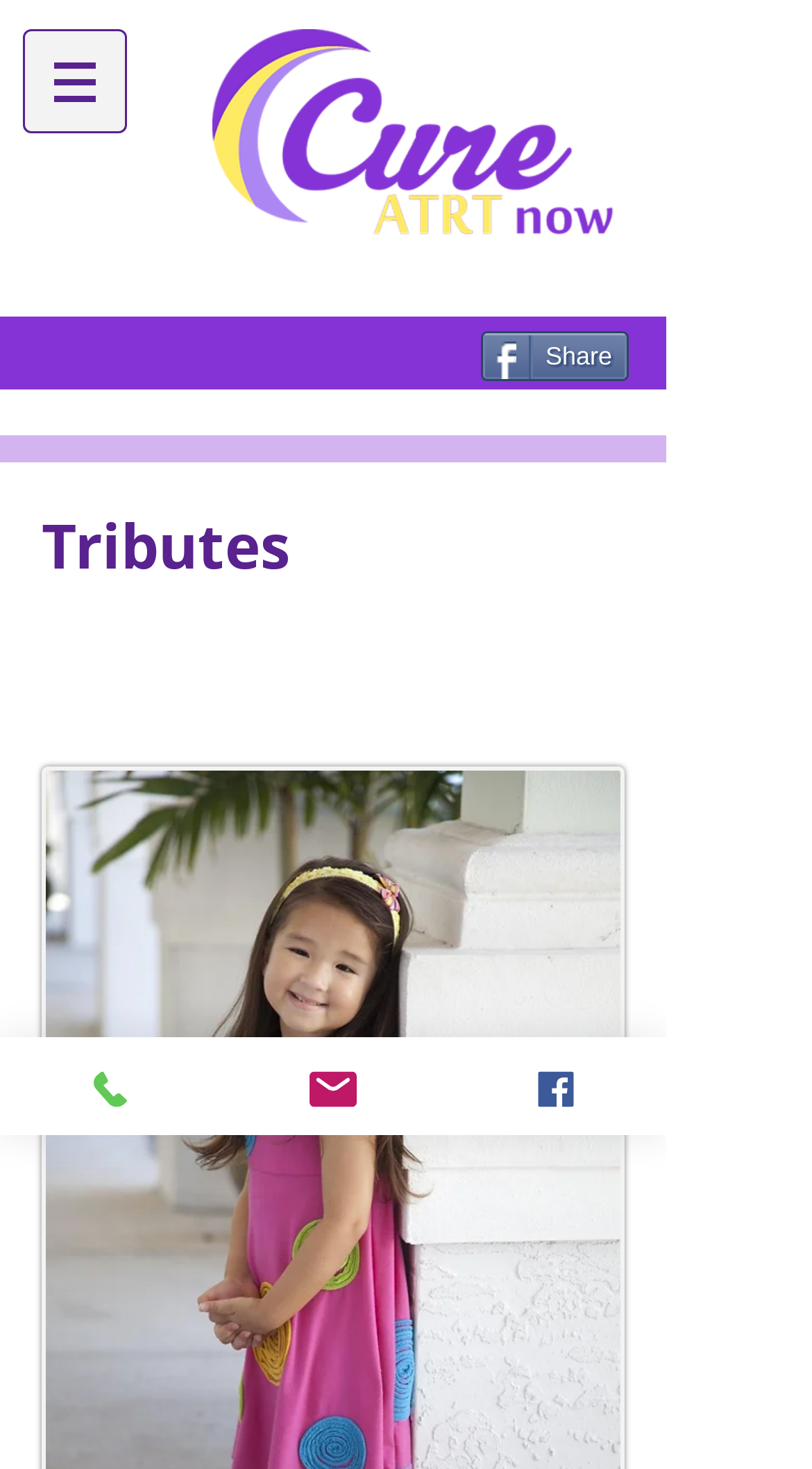Identify the coordinates of the bounding box for the element described below: "Phone". Return the coordinates as four float numbers between 0 and 1: [left, top, right, bottom].

[0.0, 0.706, 0.274, 0.773]